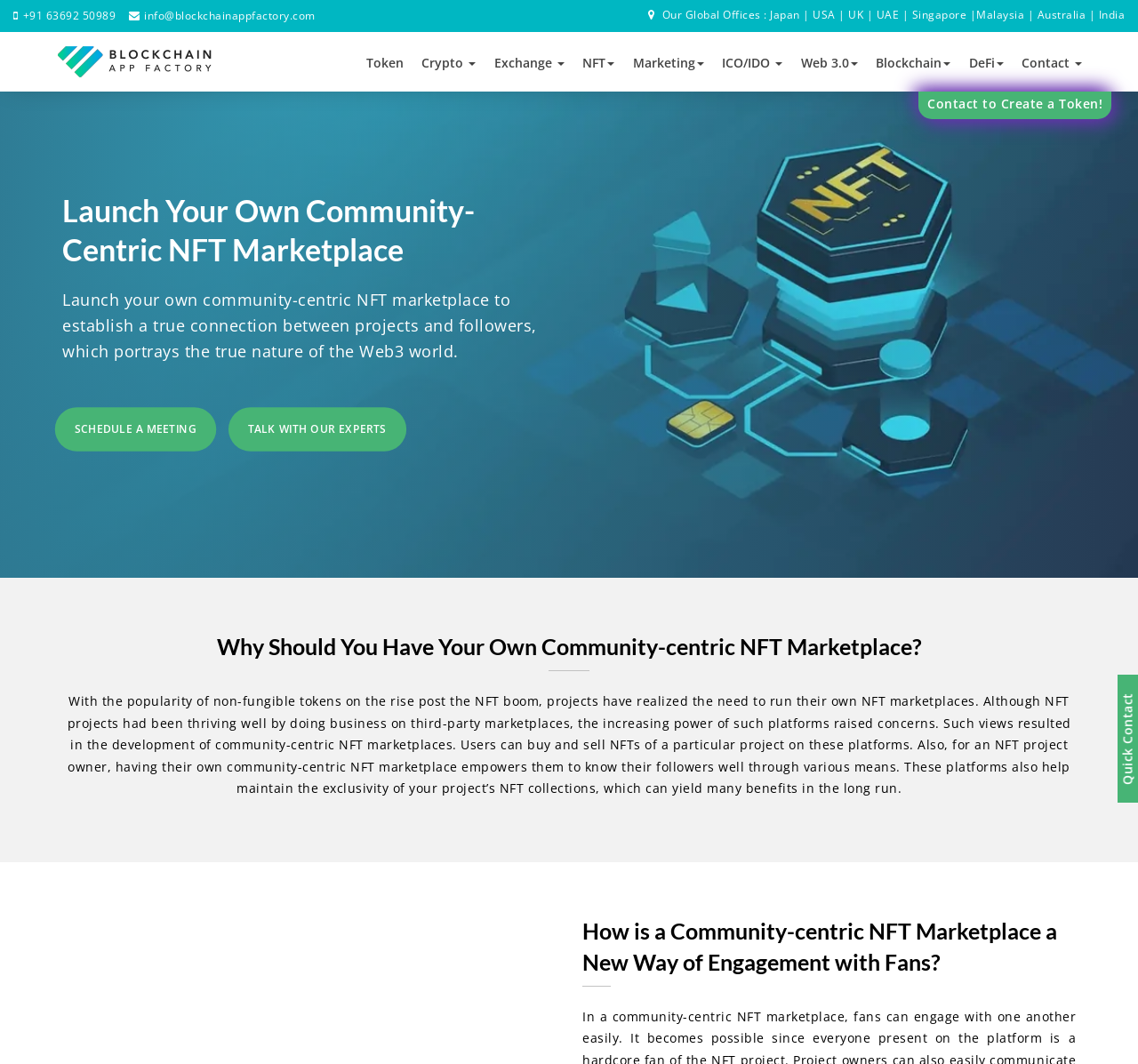Provide an in-depth caption for the contents of the webpage.

This webpage is about Blockchain App Factory, a market leader in developing Web3 apps, specifically focusing on community-centric NFT marketplaces. At the top, there is a heading that reads "Launch Your Own Community-Centric NFT Marketplace" followed by a brief description of the benefits of having such a marketplace. Below this, there are two call-to-action links, "SCHEDULE A MEETING" and "TALK WITH OUR EXPERTS", encouraging visitors to take action.

Further down, there is a section titled "Why Should You Have Your Own Community-centric NFT Marketplace?" which explains the importance of having a community-centric NFT marketplace for projects, including maintaining exclusivity and knowing followers well. This section is followed by another heading, "How is a Community-centric NFT Marketplace a New Way of Engagement with Fans?", which is not immediately followed by any descriptive text.

On the top-right side, there are contact links, including a phone number and an email address, as well as a list of global offices. Below this, there is a link to "Blockchain Development Company" accompanied by an image. 

On the top navigation bar, there are several links to different services offered by the company, including Token, Crypto, Exchange, NFT, Marketing, ICO/IDO, Web 3.0, Blockchain, DeFi, and Contact. The "Contact" link is repeated at the bottom-right side, with a call-to-action to "Create a Token!" and a "Quick Contact" section.